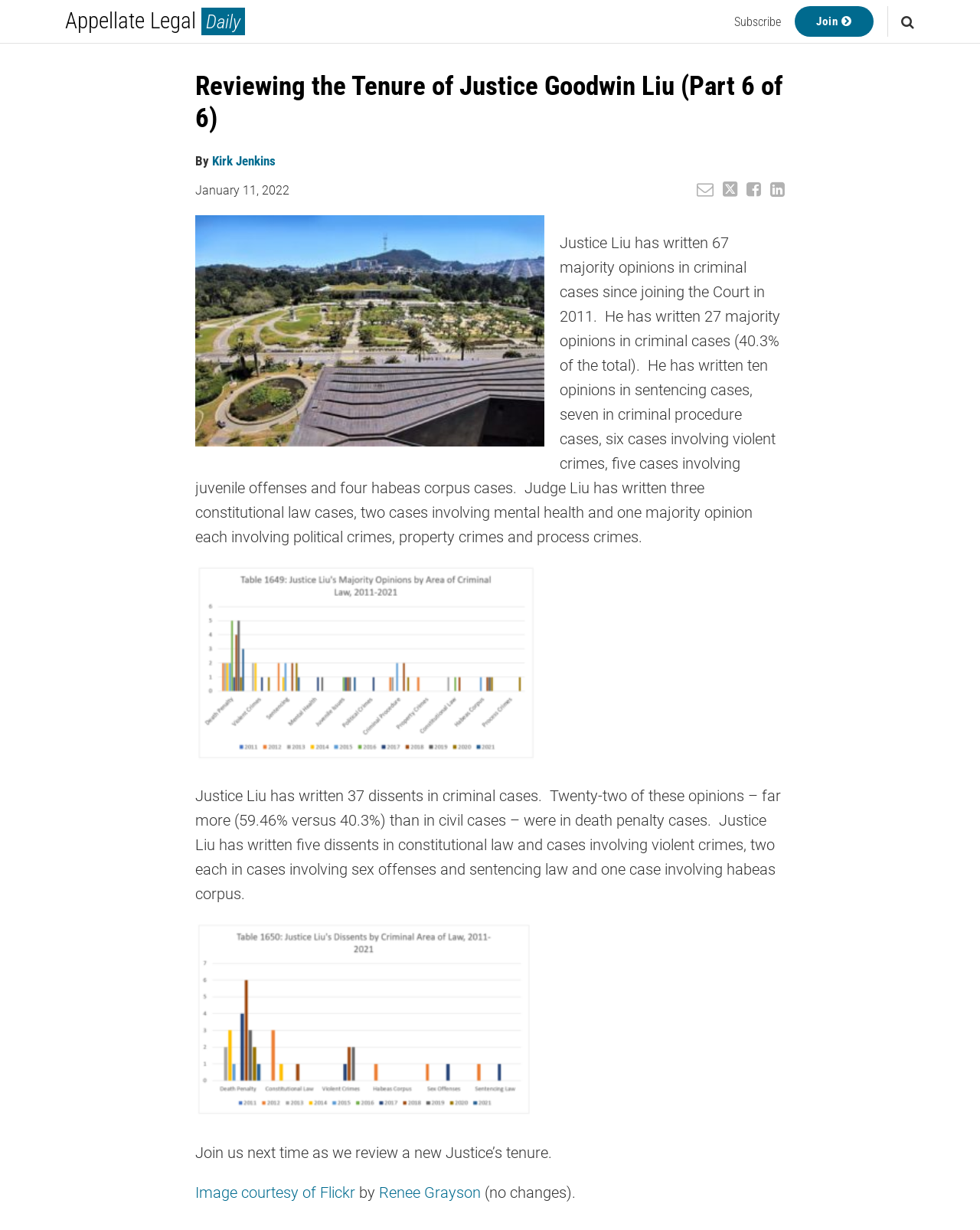How many dissents has Justice Liu written in death penalty cases?
Utilize the information in the image to give a detailed answer to the question.

The answer can be found in the second paragraph of the webpage, which states 'Twenty-two of these opinions – far more (59.46% versus 40.3%) than in civil cases – were in death penalty cases.'